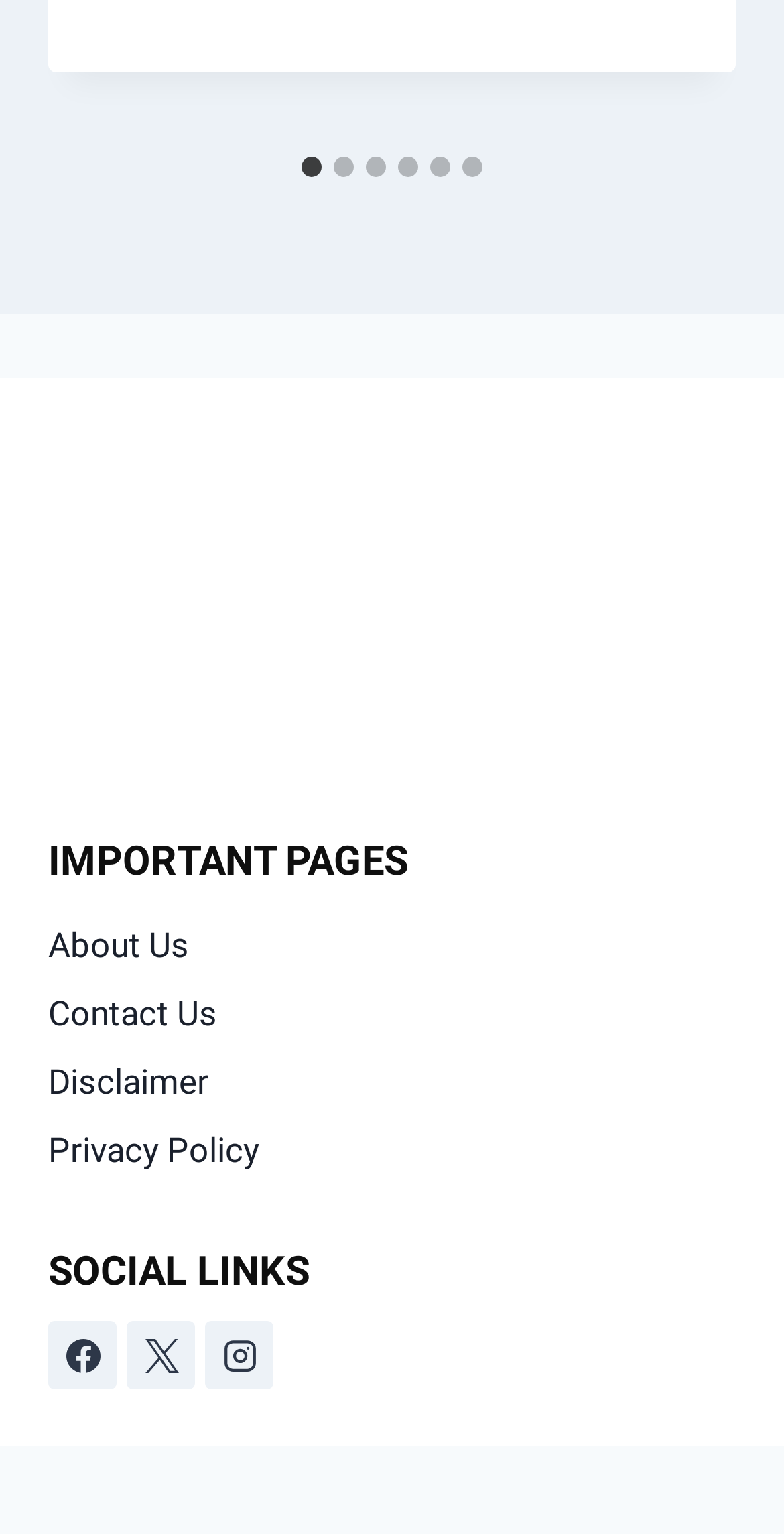Find the bounding box coordinates of the element's region that should be clicked in order to follow the given instruction: "Go to About Us page". The coordinates should consist of four float numbers between 0 and 1, i.e., [left, top, right, bottom].

[0.062, 0.594, 0.938, 0.639]